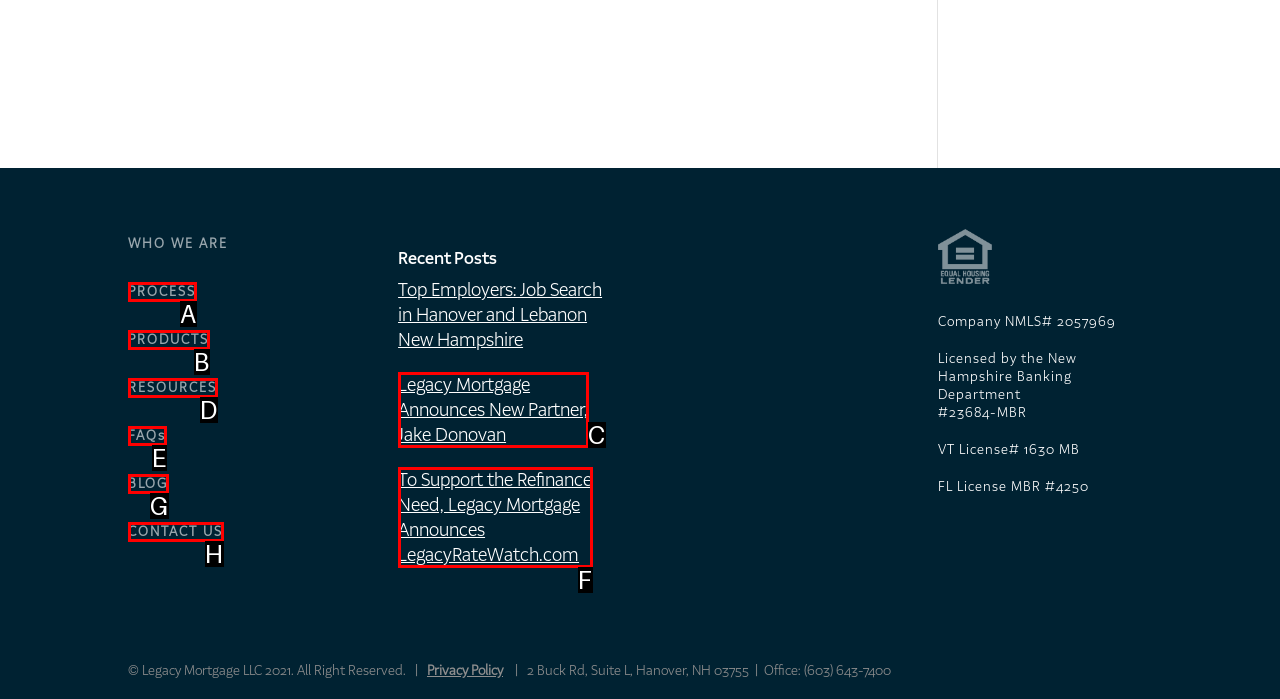Based on the description: PRODUCTS, identify the matching lettered UI element.
Answer by indicating the letter from the choices.

B